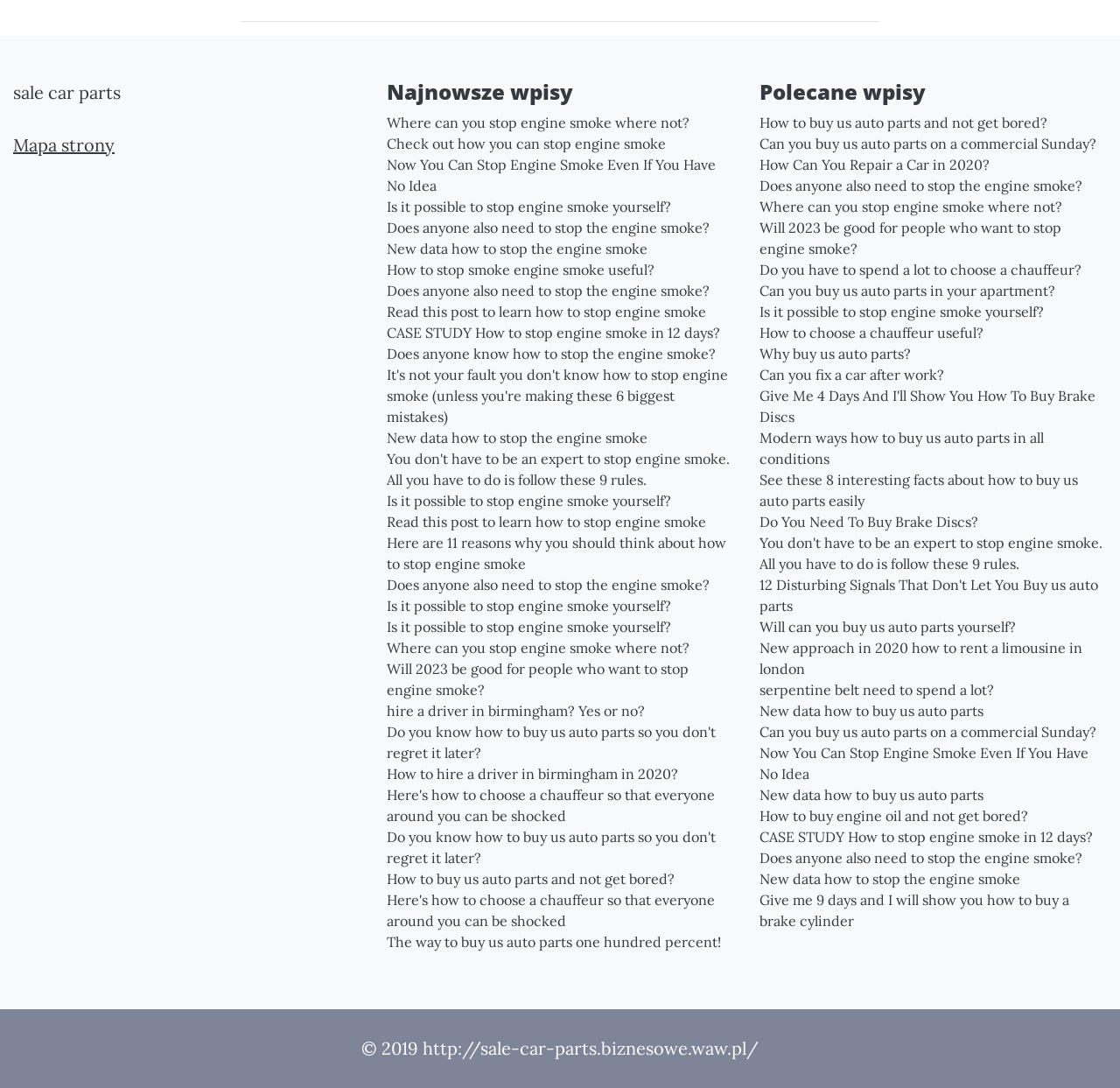Refer to the image and provide a thorough answer to this question:
What is the purpose of the links on the webpage?

The links on the webpage seem to be providing information and resources related to car parts and engine smoke, with many links having descriptive titles such as 'How to stop engine smoke' and 'Where can you stop engine smoke'.